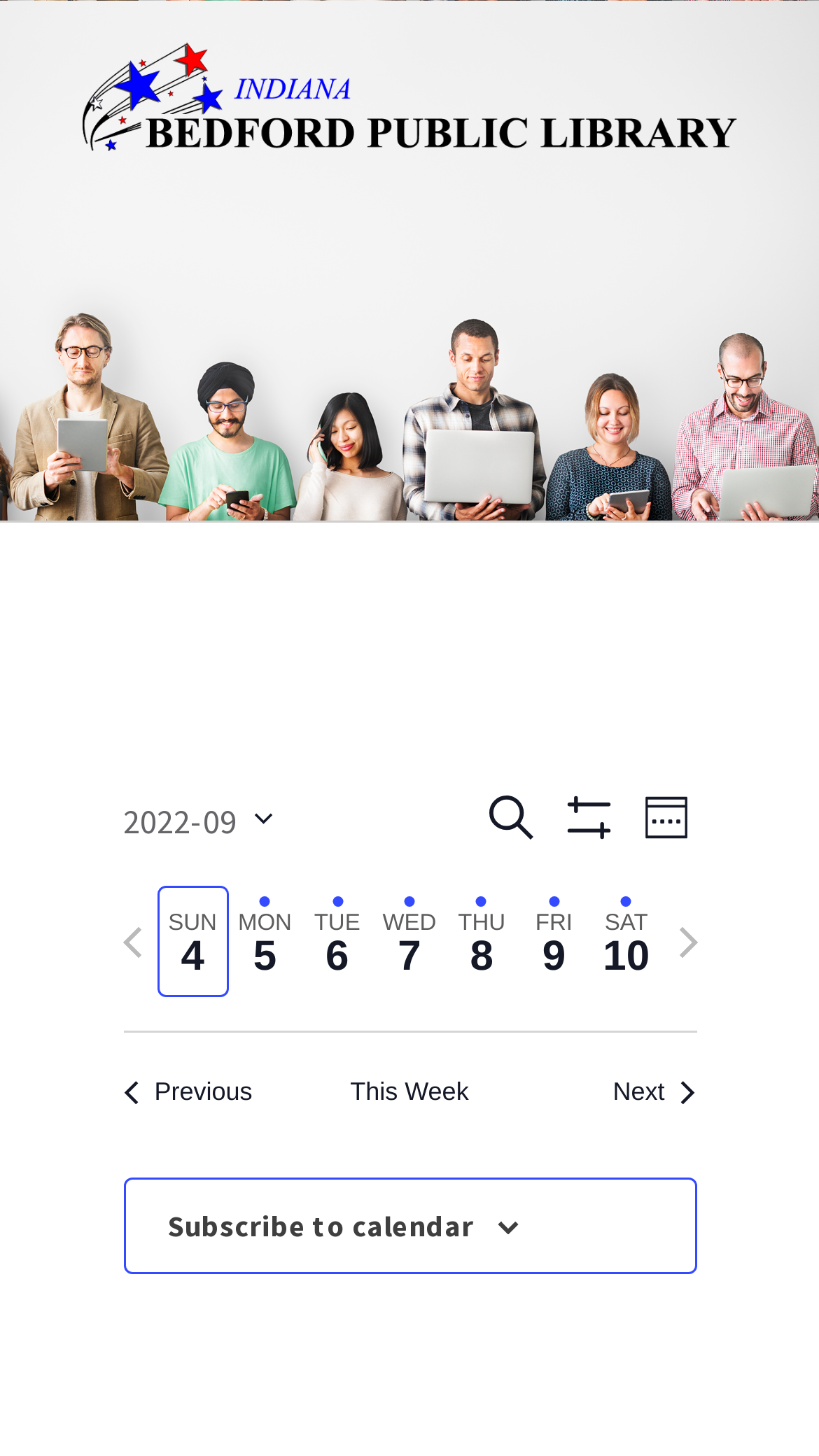Extract the bounding box for the UI element that matches this description: "alt="Bedford Public Library"".

[0.1, 0.081, 0.9, 0.11]